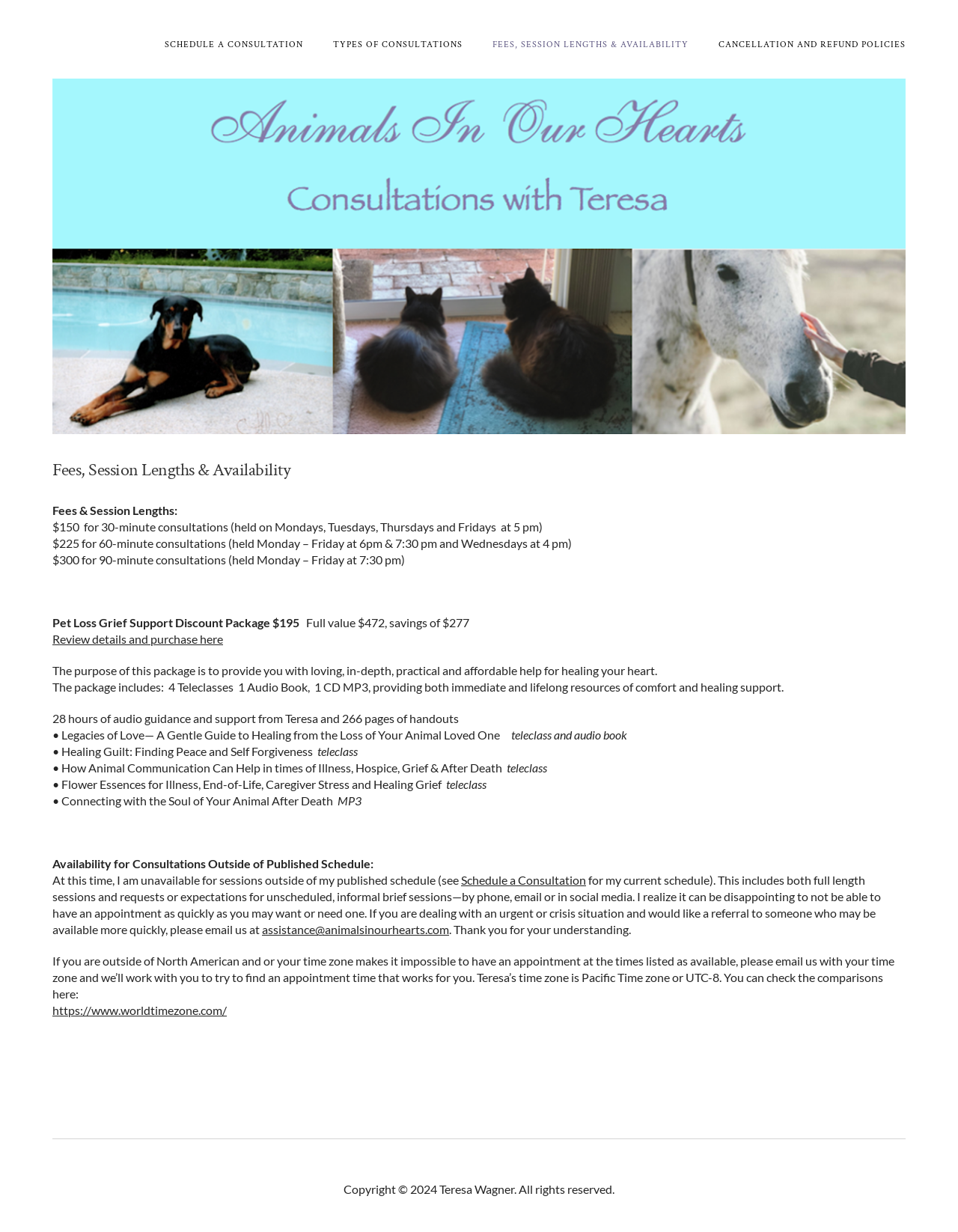What is included in the Pet Loss Grief Support Discount Package?
Look at the screenshot and respond with a single word or phrase.

4 Teleclasses, 1 Audio Book, 1 CD MP3